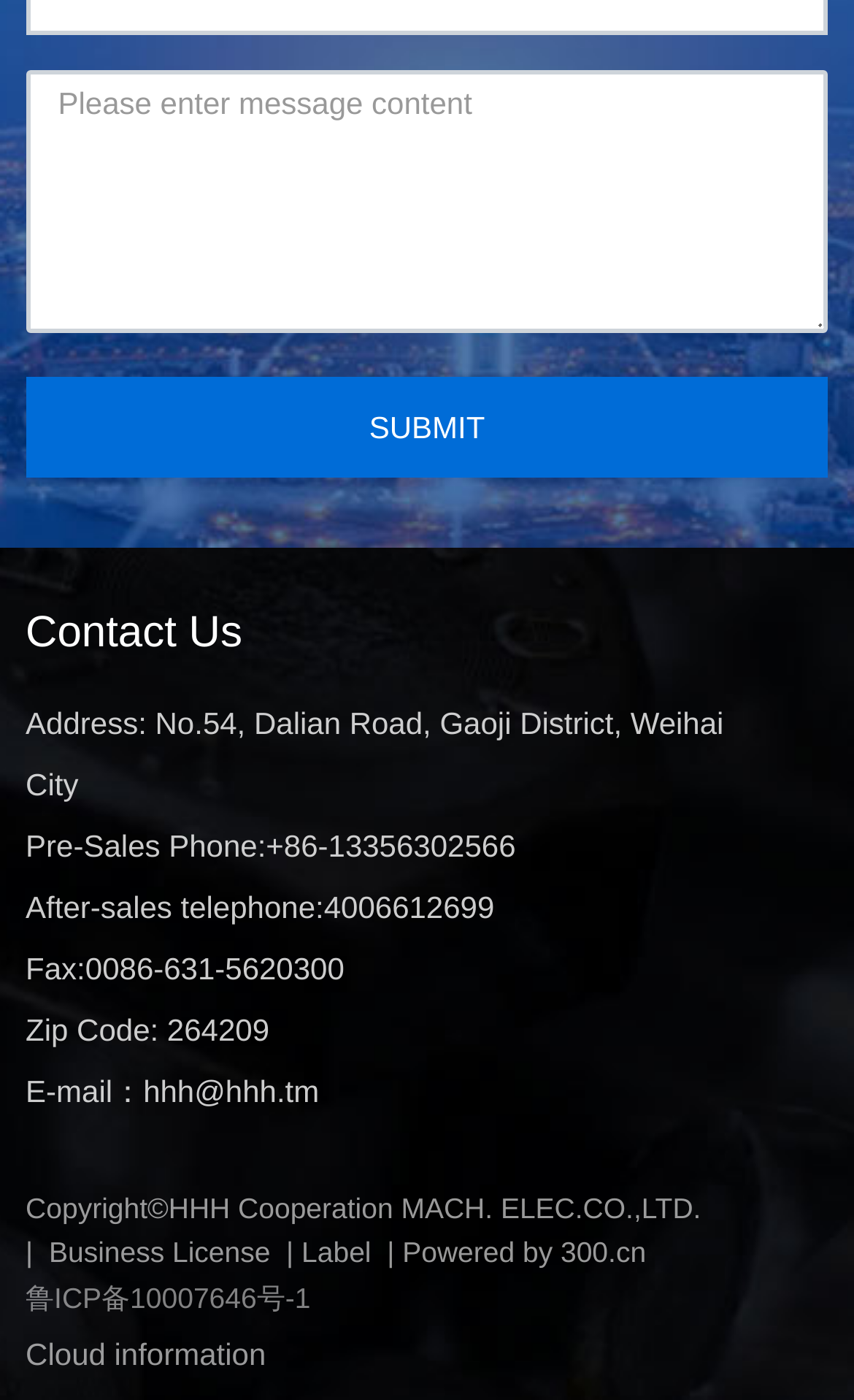Examine the image and give a thorough answer to the following question:
What is the zip code of the company's address?

The zip code of the company's address can be found in the contact information section, where it is listed as 'Zip Code: 264209'.